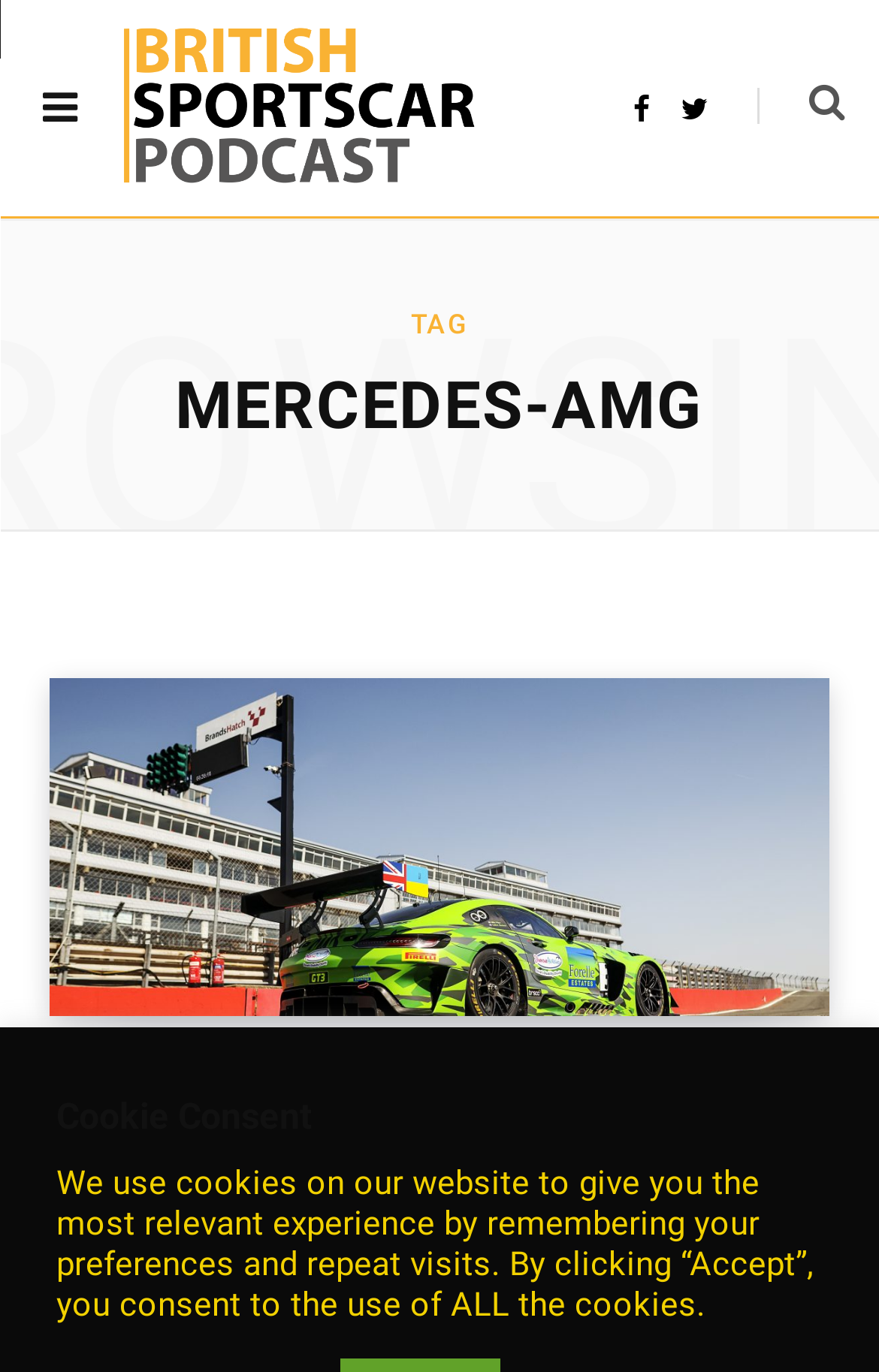Provide a brief response to the question below using one word or phrase:
What is the name of the podcast?

British Sportscar Podcast